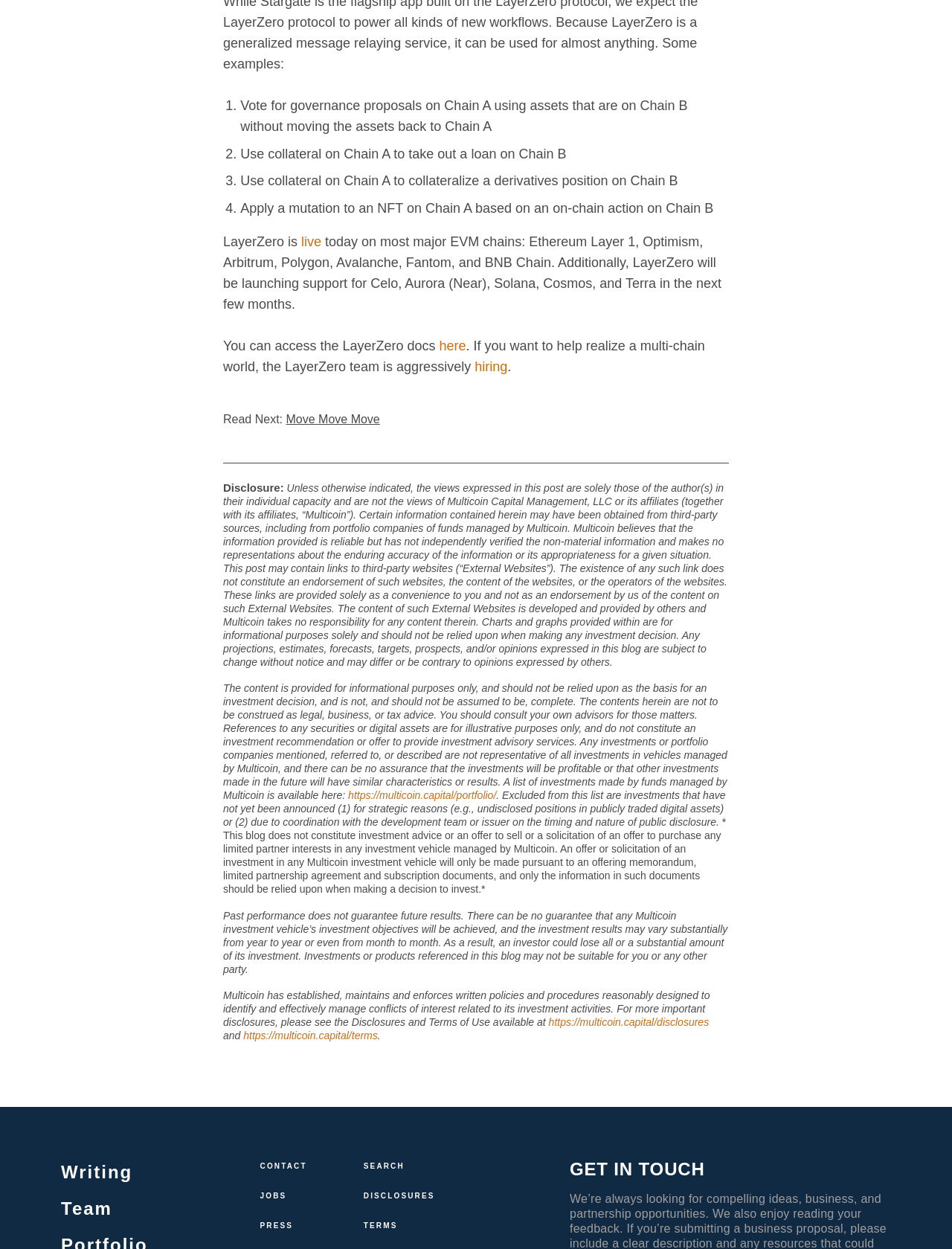Identify the bounding box coordinates of the region that needs to be clicked to carry out this instruction: "Click on 'CONTACT' to get in touch with Multicoin". Provide these coordinates as four float numbers ranging from 0 to 1, i.e., [left, top, right, bottom].

[0.273, 0.854, 0.382, 0.863]